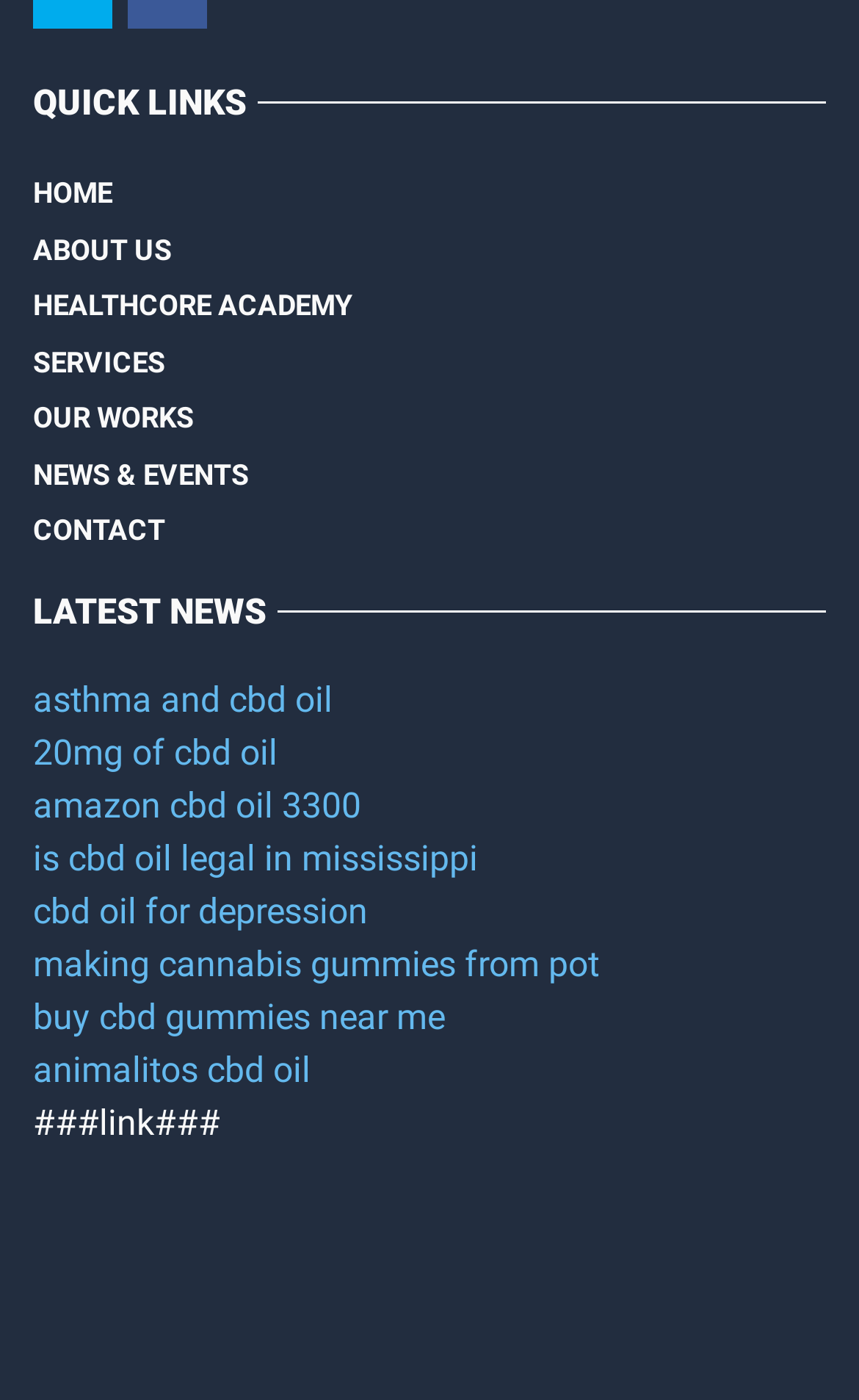Provide a one-word or short-phrase response to the question:
How many sections are there on the webpage?

2